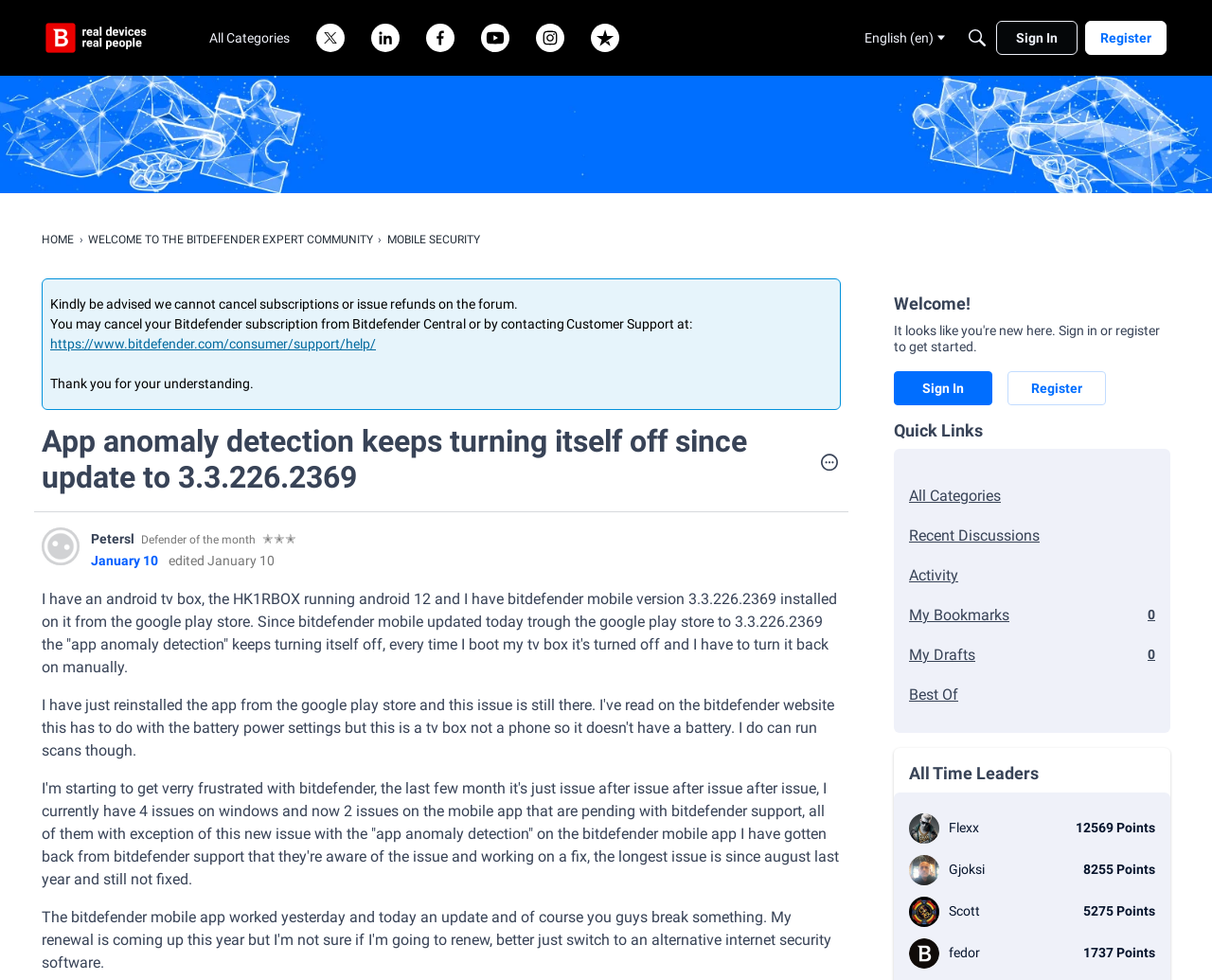Find the bounding box coordinates for the HTML element described as: "1737 Points fedor". The coordinates should consist of four float values between 0 and 1, i.e., [left, top, right, bottom].

[0.75, 0.957, 0.953, 0.988]